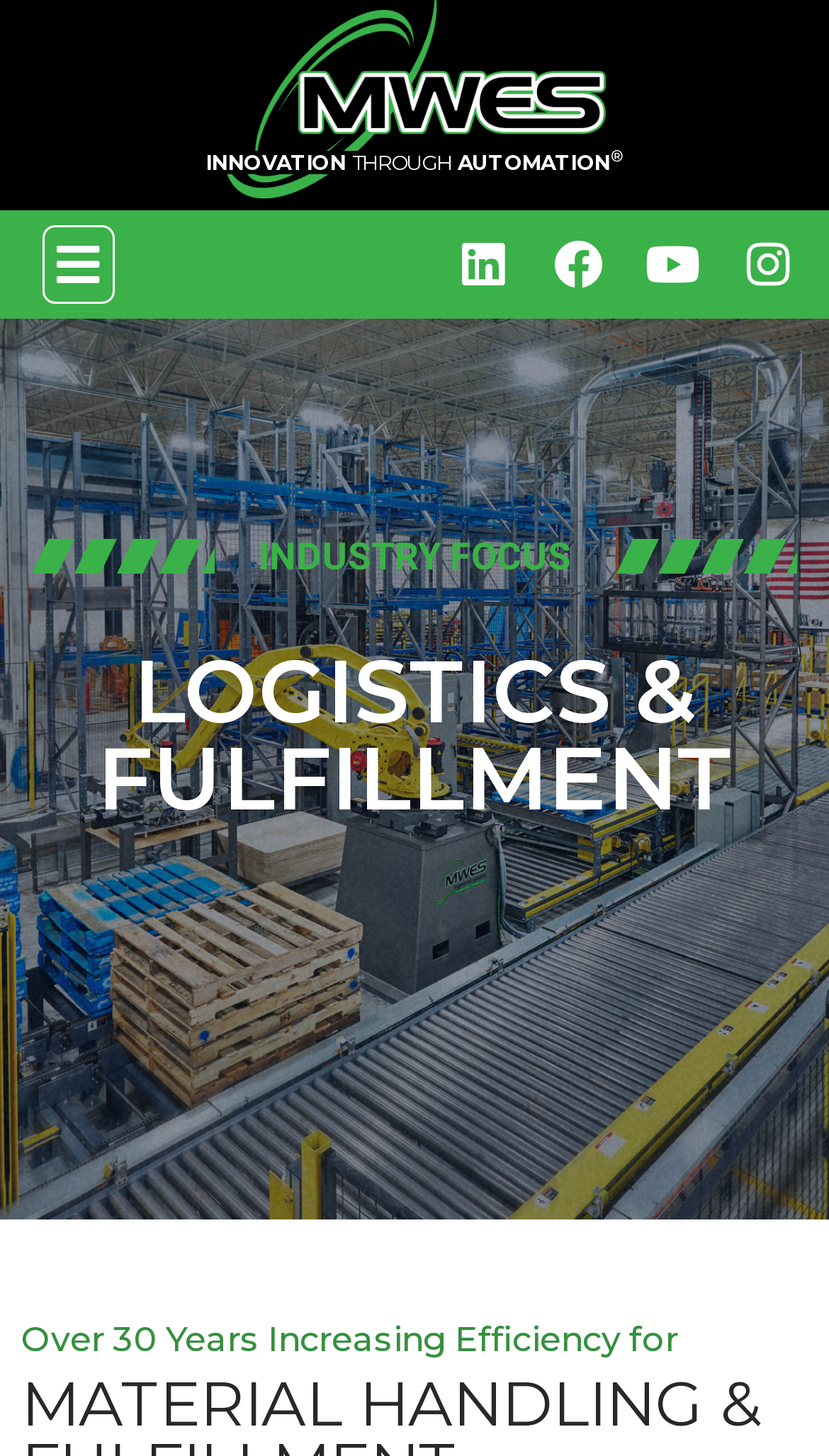Please provide a brief answer to the question using only one word or phrase: 
What is the company's experience in increasing efficiency?

Over 30 Years